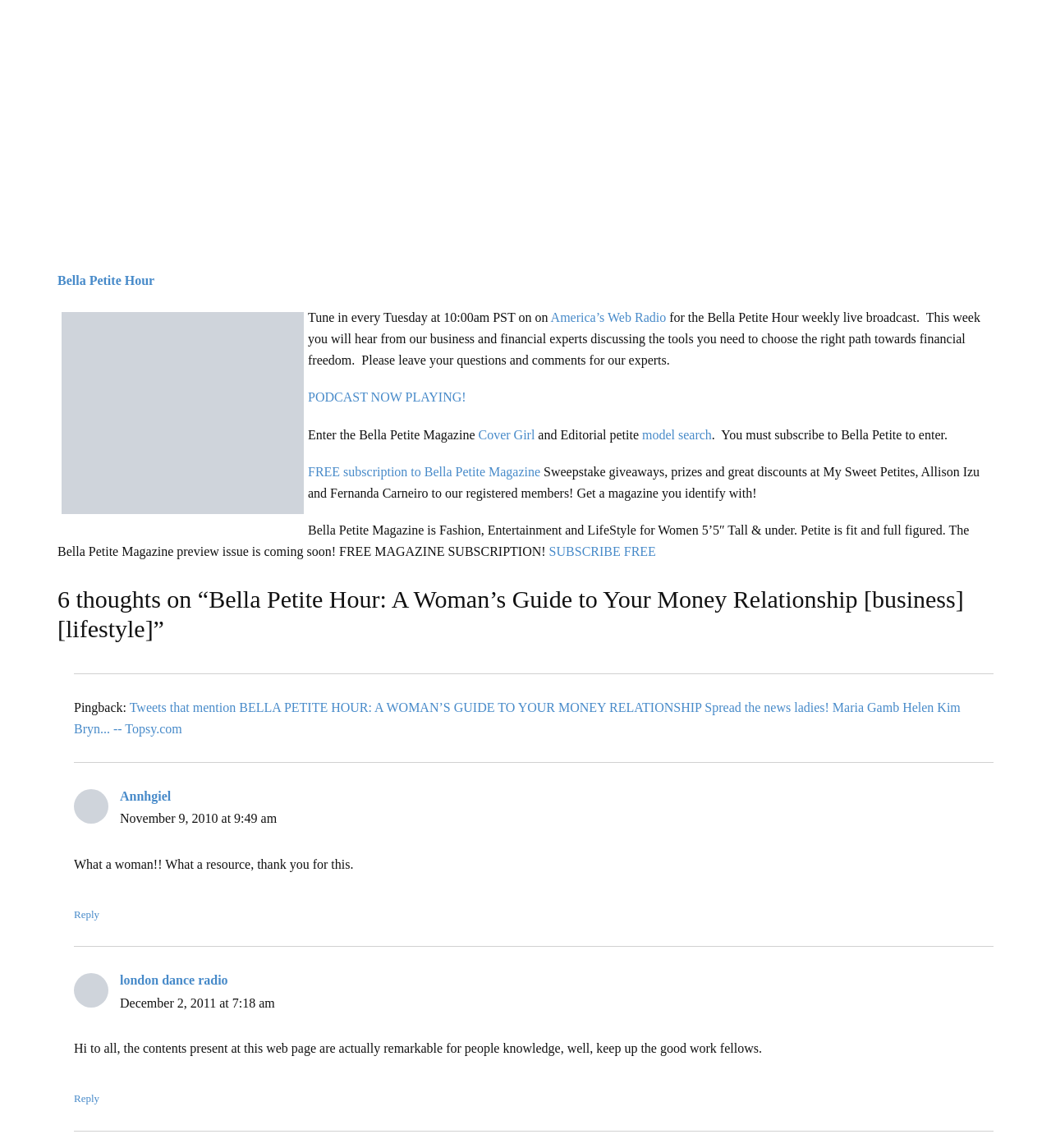How often is the Bella Petite Hour radio show broadcast?
Examine the image and give a concise answer in one word or a short phrase.

Every Tuesday